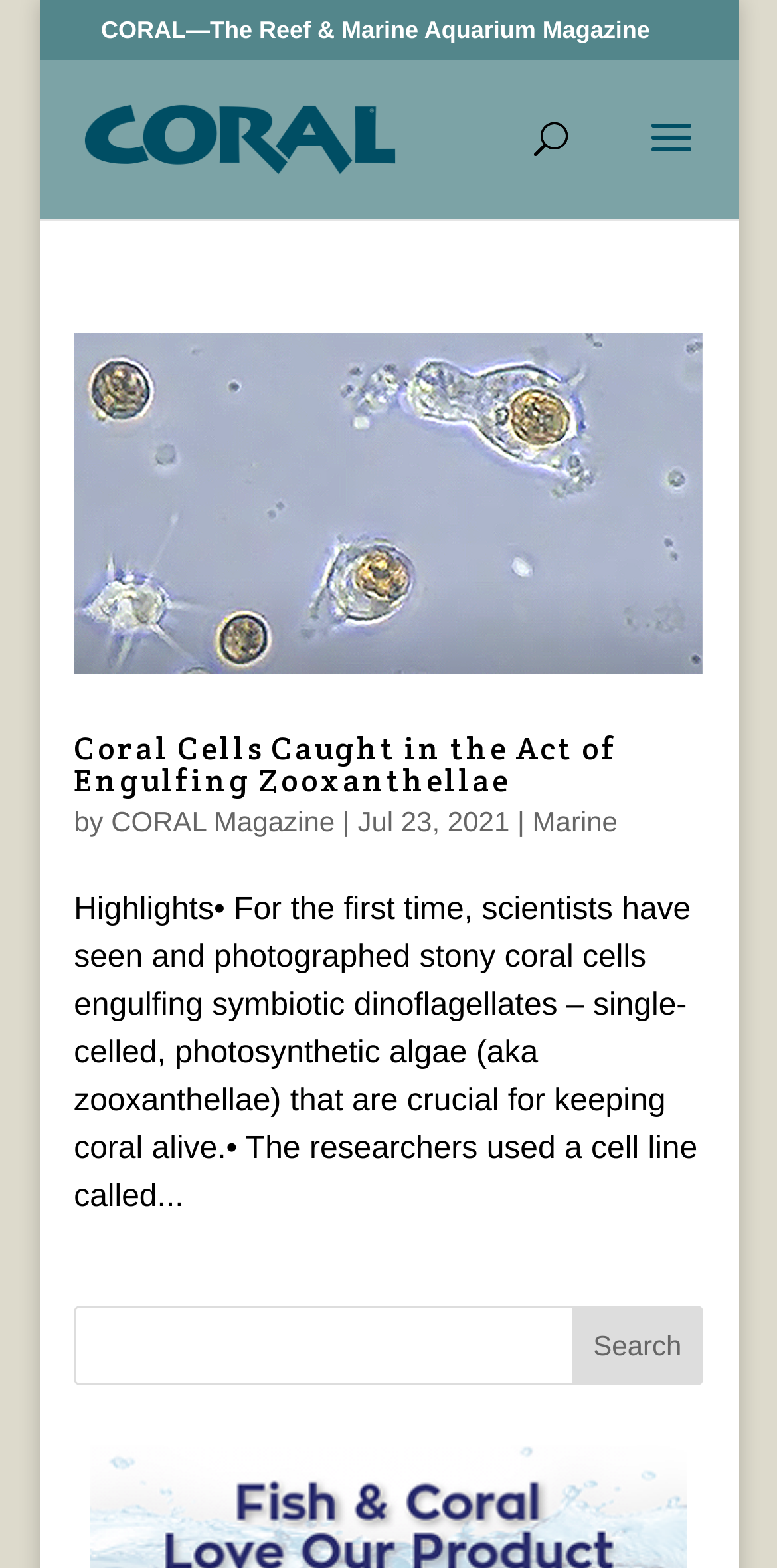Produce an extensive caption that describes everything on the webpage.

The webpage is an archive page for articles related to "acropora tenuis cells" on CORAL Magazine. At the top, there is a header section with the magazine's name "CORAL—The Reef & Marine Aquarium Magazine" and a link to the magazine's homepage, accompanied by a small logo image. 

Below the header, there is a search bar located in the middle of the page, allowing users to search for specific topics. 

The main content of the page is an article list, with the first article titled "Coral Cells Caught in the Act of Engulfing Zooxanthellae". This article has a thumbnail image and a brief summary. The title of the article is also a link, and there is a heading element with the same title below it. The article's metadata, including the author, date "Jul 23, 2021", and category "Marine", are listed below the title. 

The article's content is a brief summary, describing how scientists have observed and photographed stony coral cells engulfing symbiotic dinoflagellates, and the researchers used a cell line to achieve this. 

At the bottom of the page, there is another search bar, identical to the one at the top, with a search button.